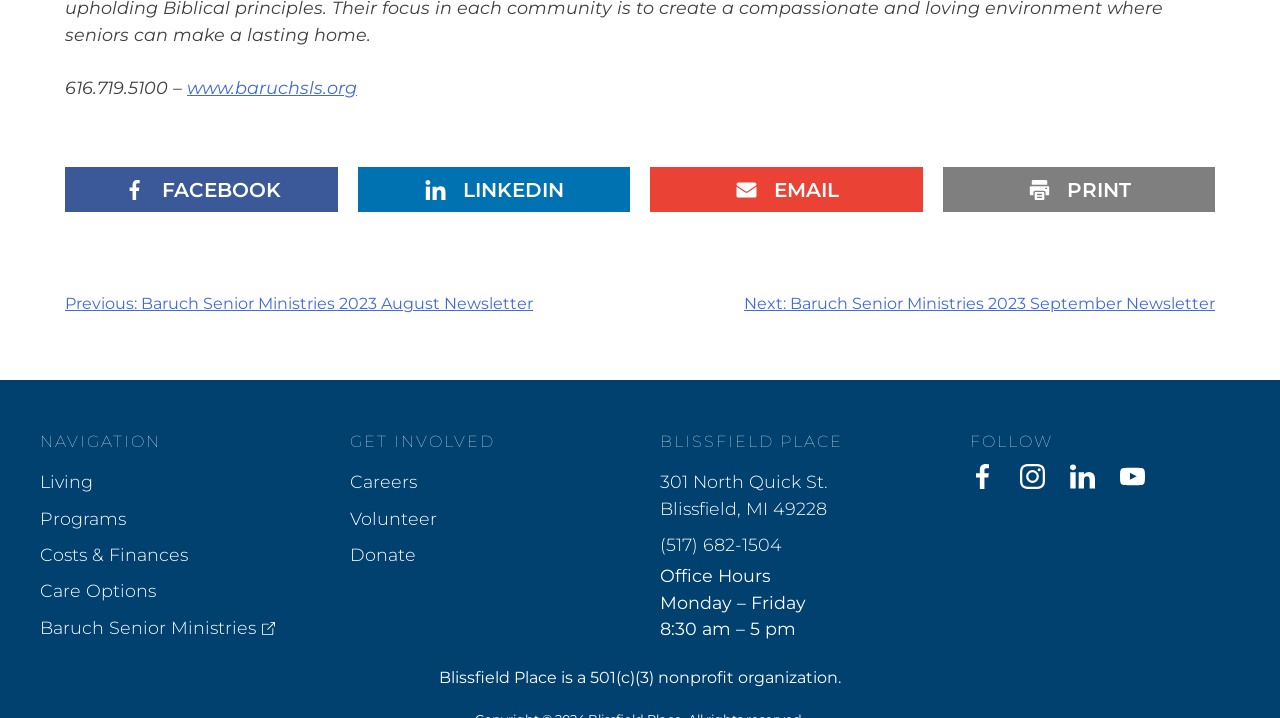Analyze the image and answer the question with as much detail as possible: 
What is the address of Blissfield Place?

I found the address by looking at the section of the webpage labeled 'BLISSFIELD PLACE', where it lists the address and phone number.